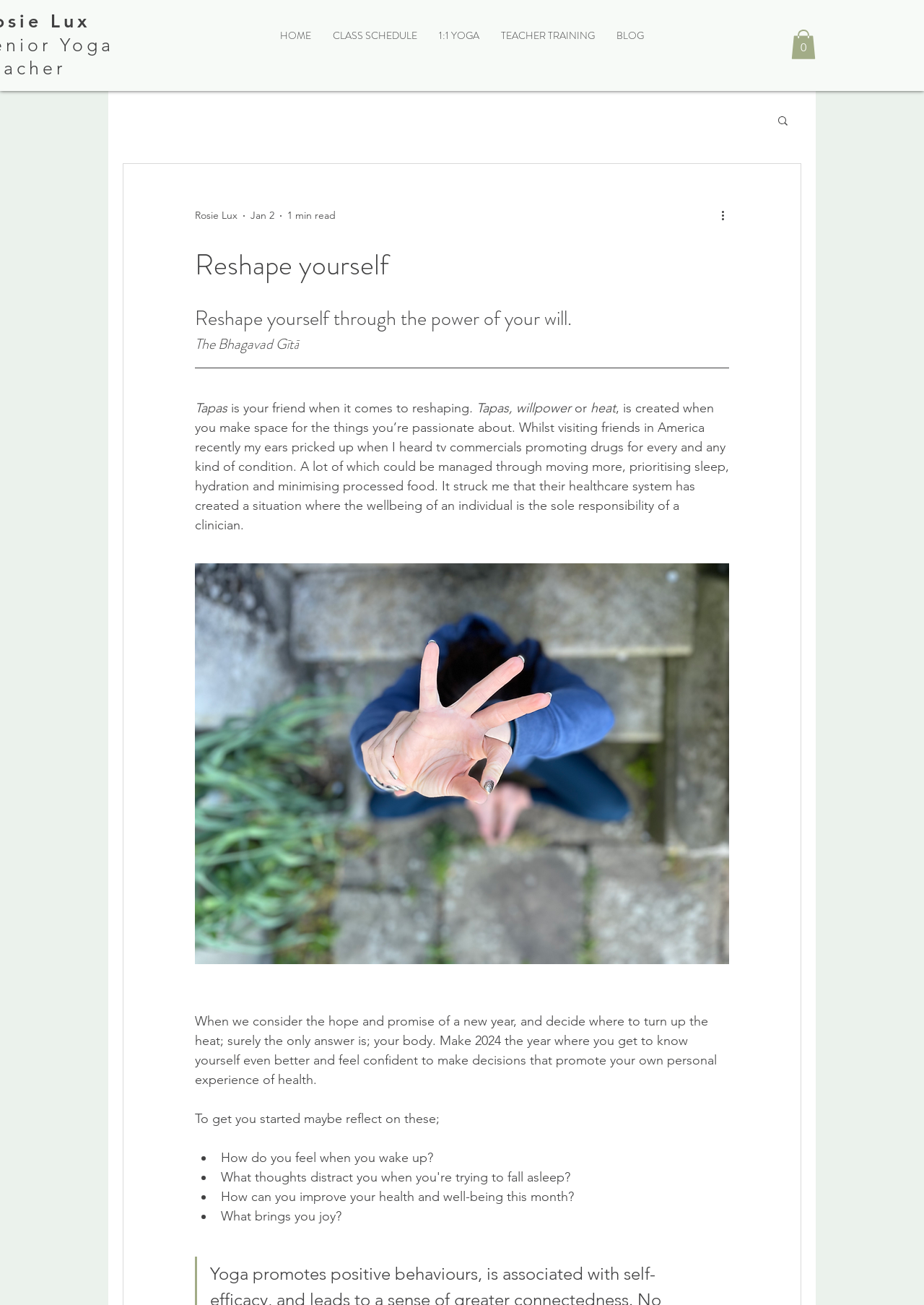Determine the bounding box coordinates of the UI element that matches the following description: "Rosie Lux". The coordinates should be four float numbers between 0 and 1 in the format [left, top, right, bottom].

[0.211, 0.159, 0.257, 0.171]